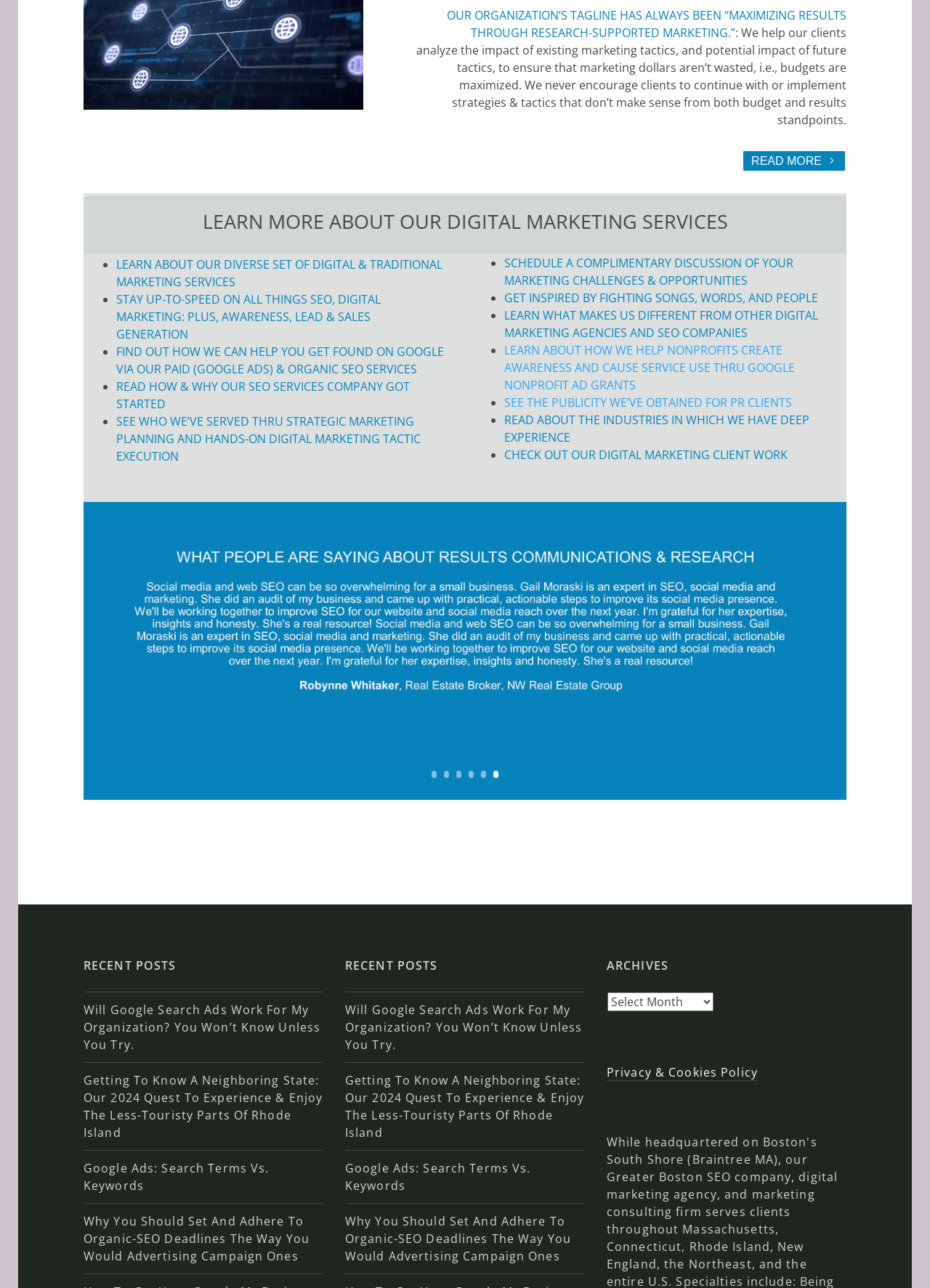What is the topic of the first recent post?
Provide a well-explained and detailed answer to the question.

The first recent post is listed under the 'RECENT POSTS' heading and is titled 'Will Google Search Ads Work For My Organization? You Won’t Know Unless You Try.'